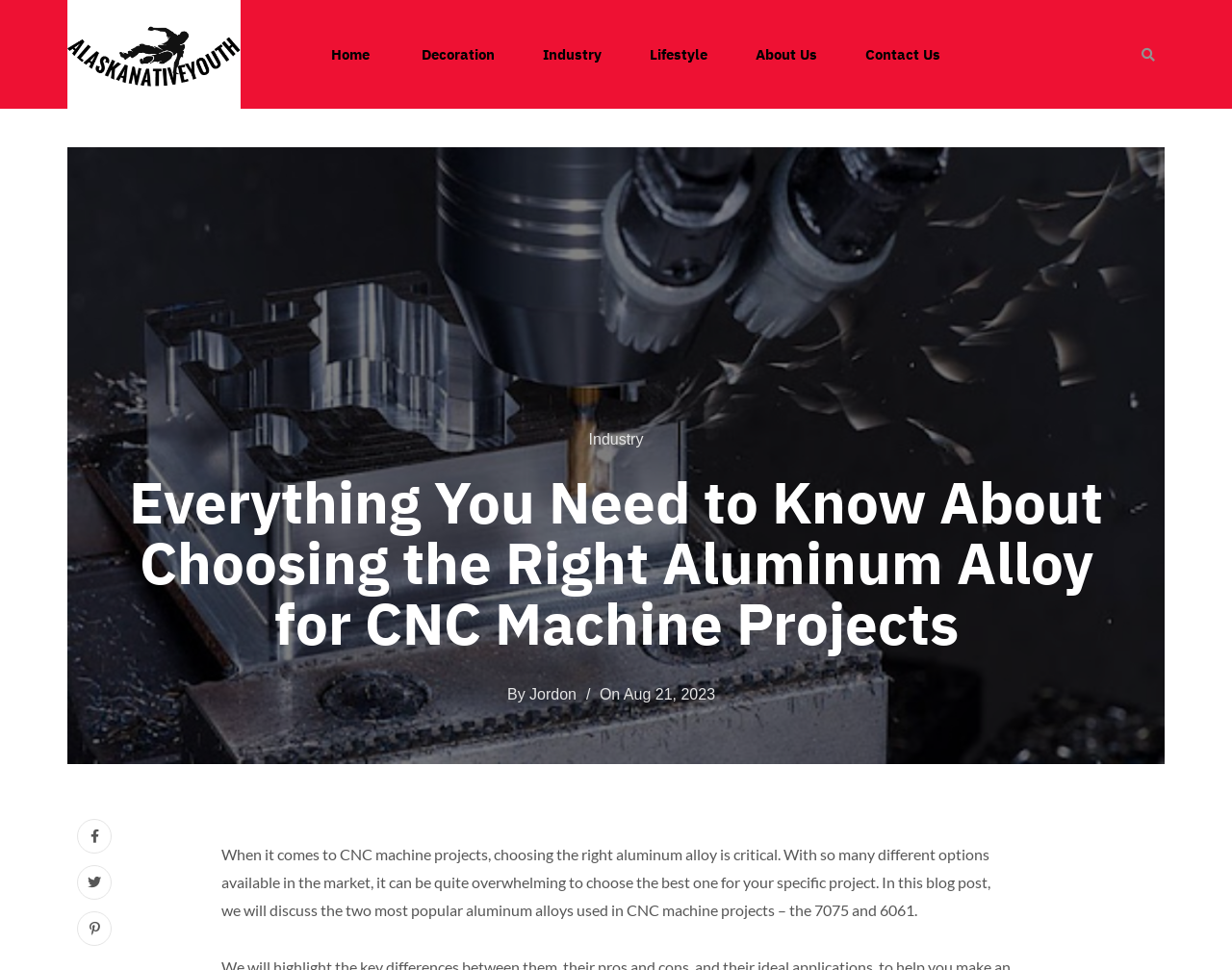Who is the author of the blog post?
Using the image, respond with a single word or phrase.

Jordon